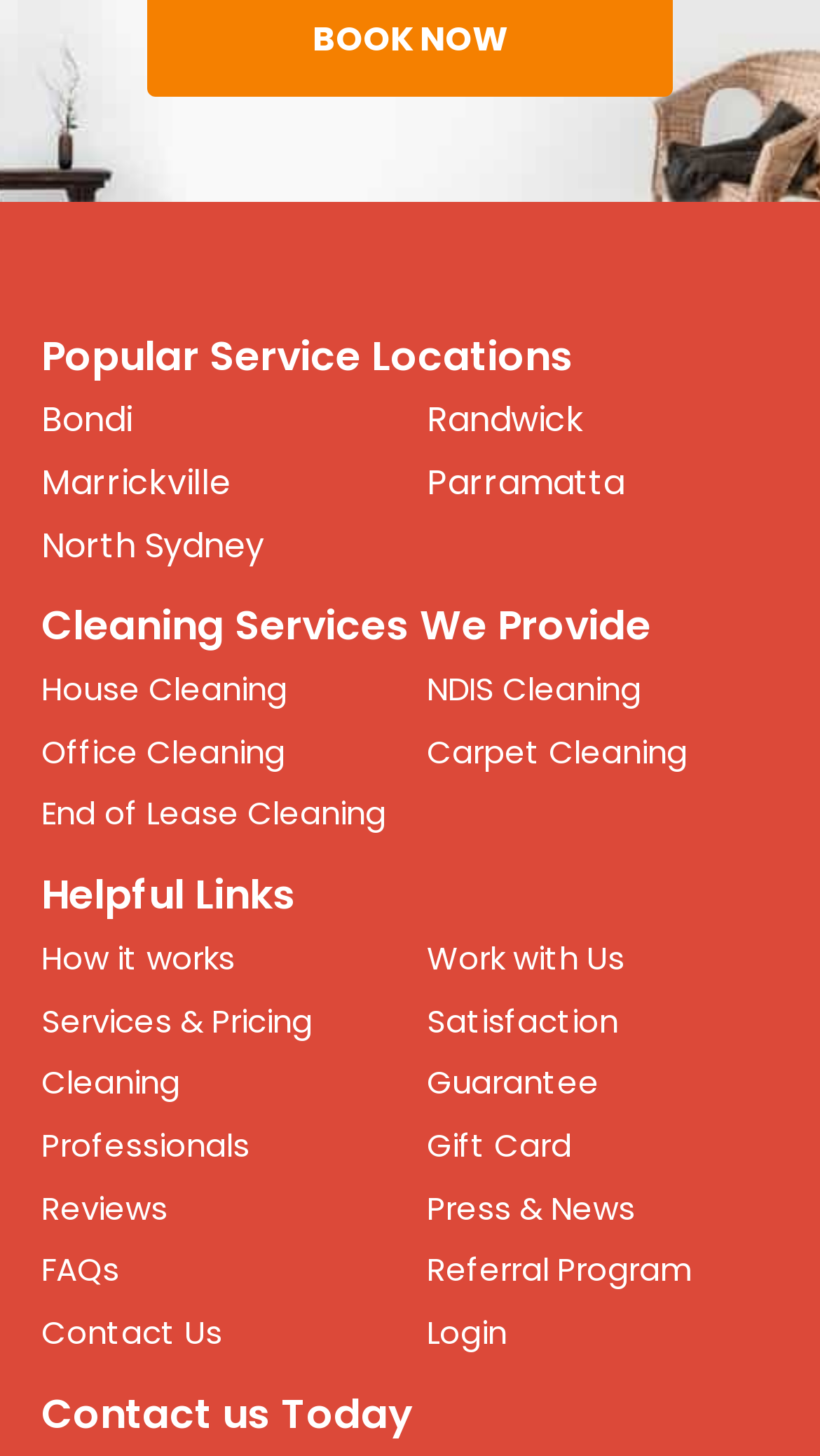Identify the bounding box coordinates of the clickable section necessary to follow the following instruction: "Learn how it works". The coordinates should be presented as four float numbers from 0 to 1, i.e., [left, top, right, bottom].

[0.05, 0.642, 0.286, 0.673]